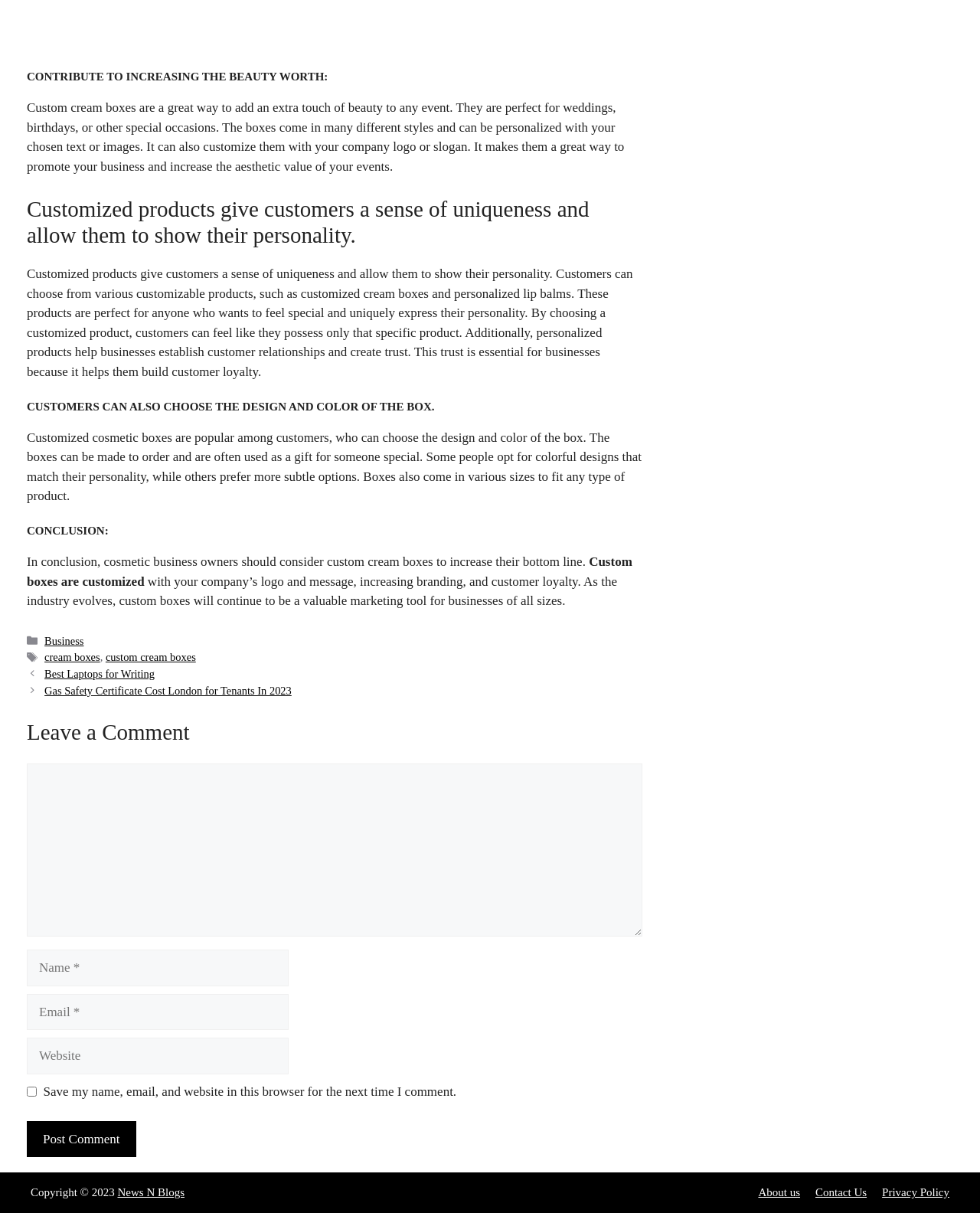Please specify the bounding box coordinates in the format (top-left x, top-left y, bottom-right x, bottom-right y), with all values as floating point numbers between 0 and 1. Identify the bounding box of the UI element described by: Business

[0.045, 0.523, 0.085, 0.533]